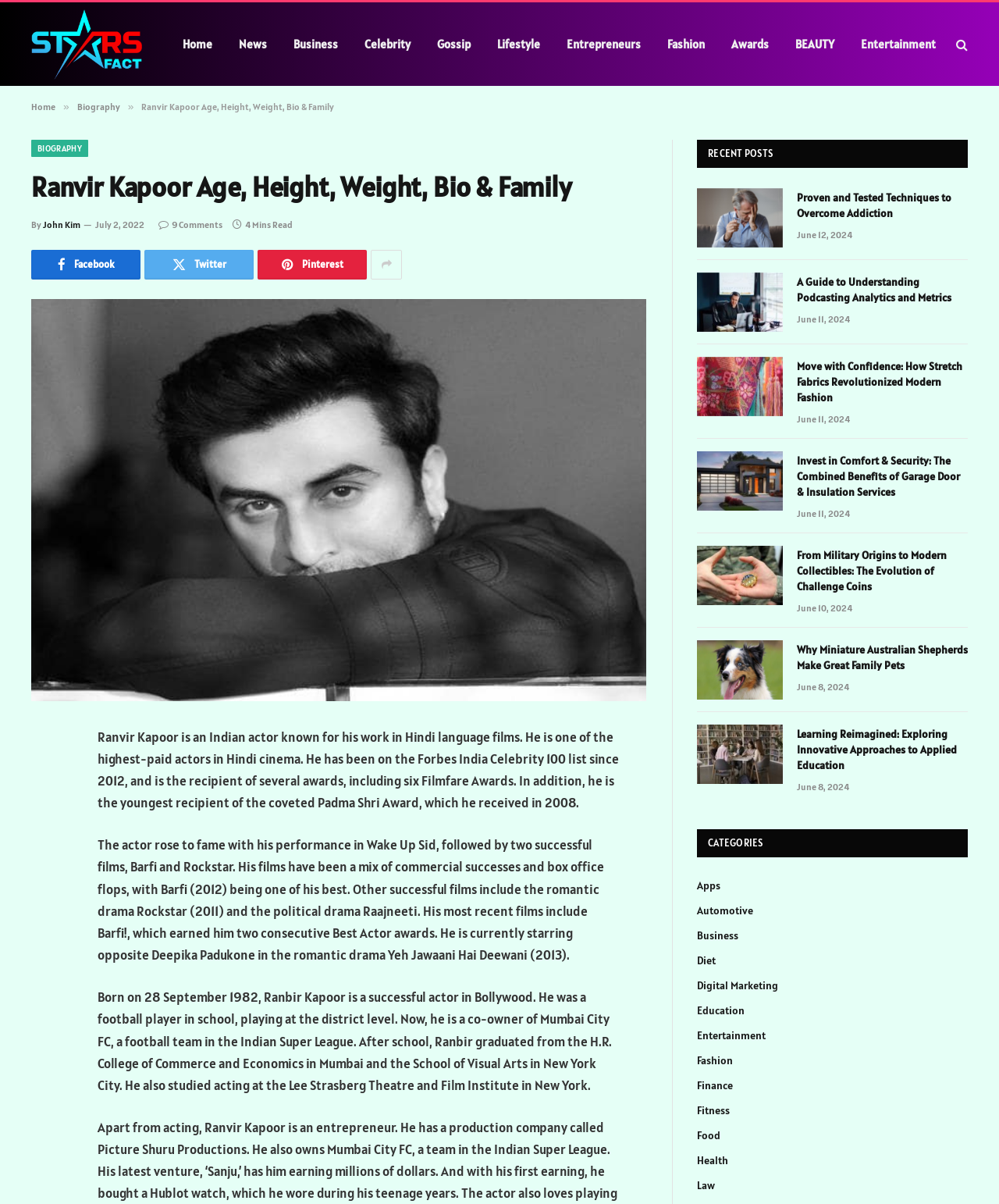Predict the bounding box of the UI element based on this description: "parent_node: Home title="Stars Fact"".

[0.031, 0.001, 0.142, 0.072]